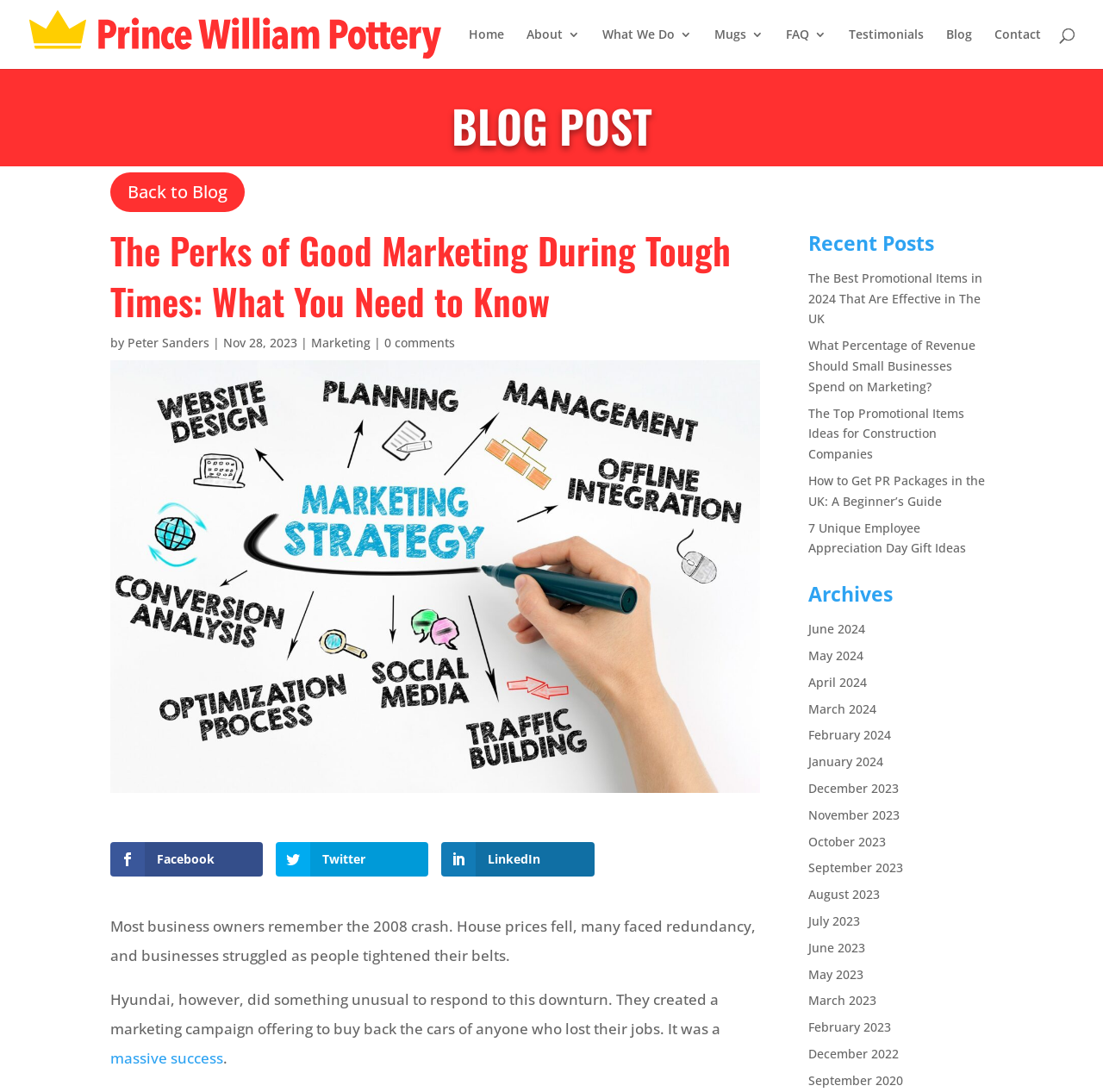Generate the text content of the main headline of the webpage.

The Perks of Good Marketing During Tough Times: What You Need to Know